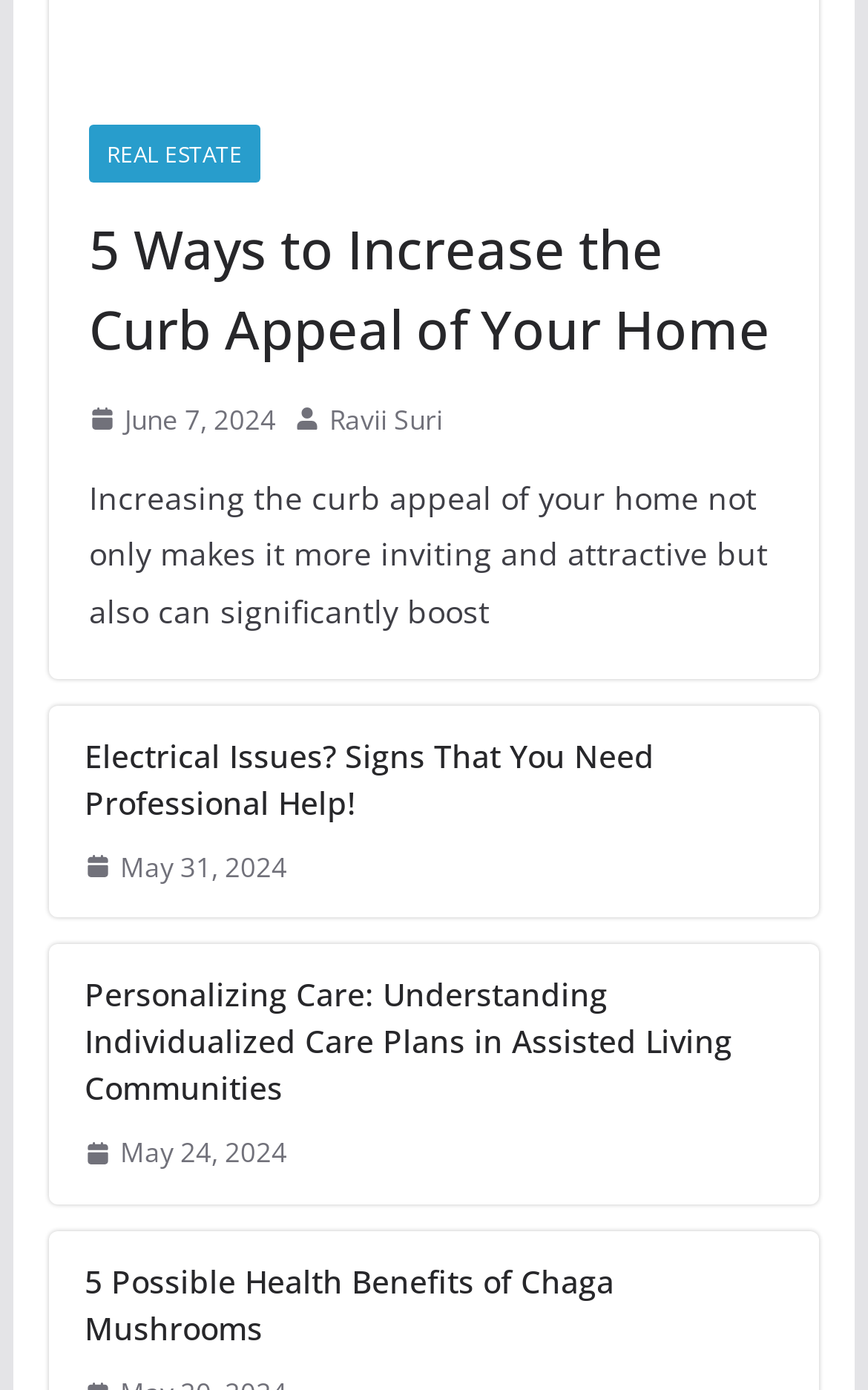Pinpoint the bounding box coordinates of the area that must be clicked to complete this instruction: "Read the article '5 Ways to Increase the Curb Appeal of Your Home'".

[0.102, 0.15, 0.898, 0.265]